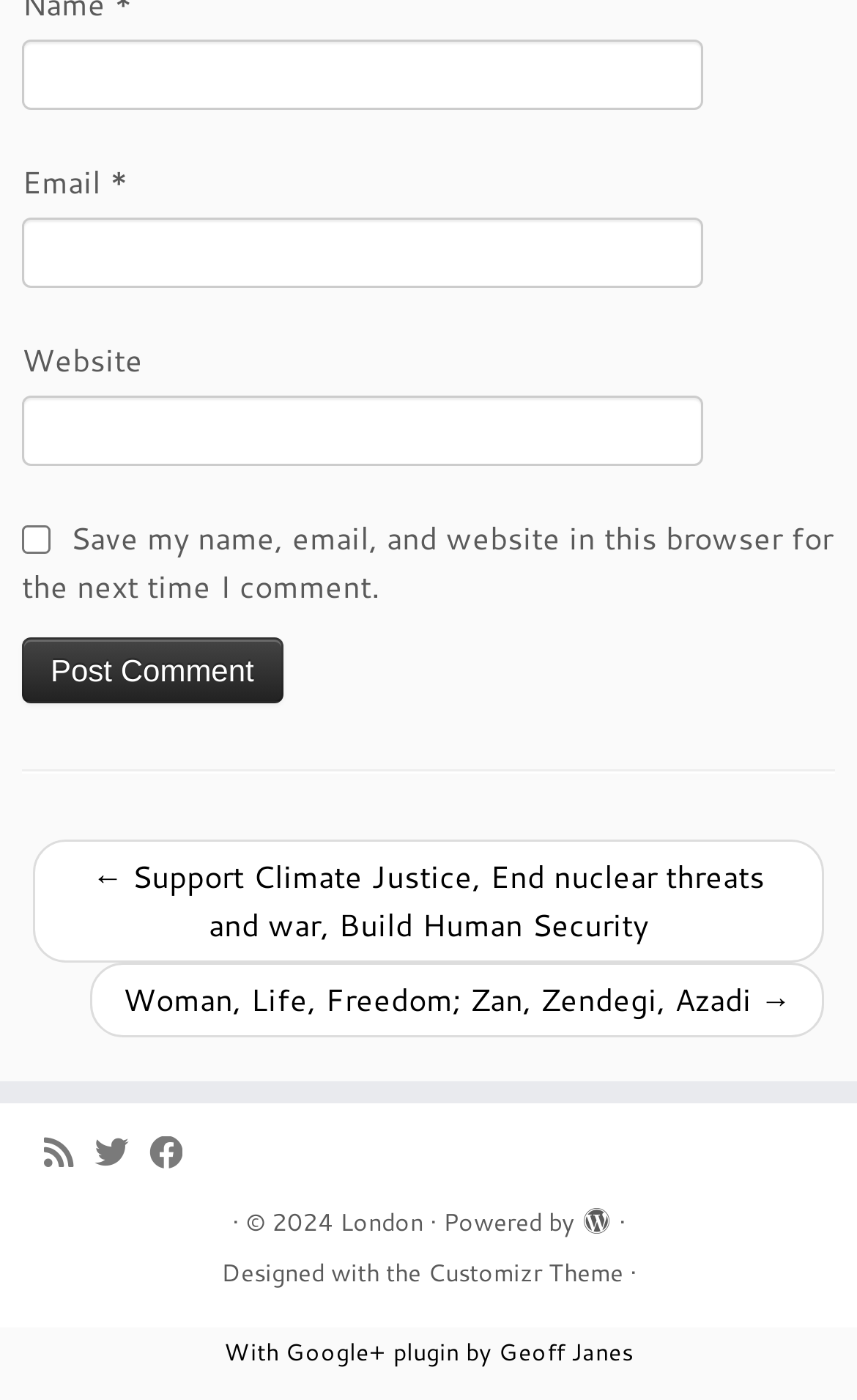What is the purpose of the checkbox?
Provide a detailed and well-explained answer to the question.

The checkbox is labeled 'Save my name, email, and website in this browser for the next time I comment.' which suggests that its purpose is to save the user's comment information for future use.